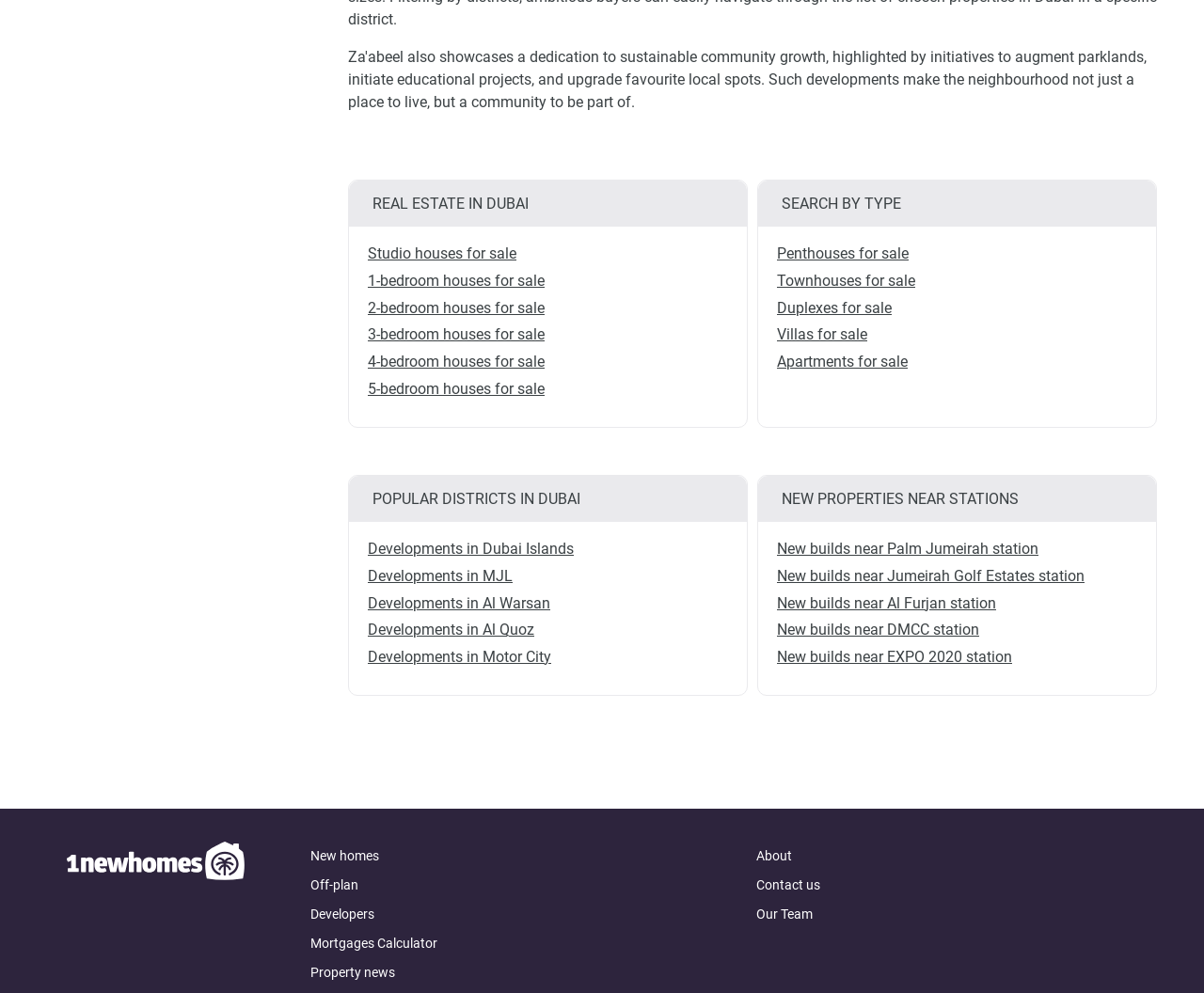Provide a brief response using a word or short phrase to this question:
What type of properties are near Palm Jumeirah station?

New builds